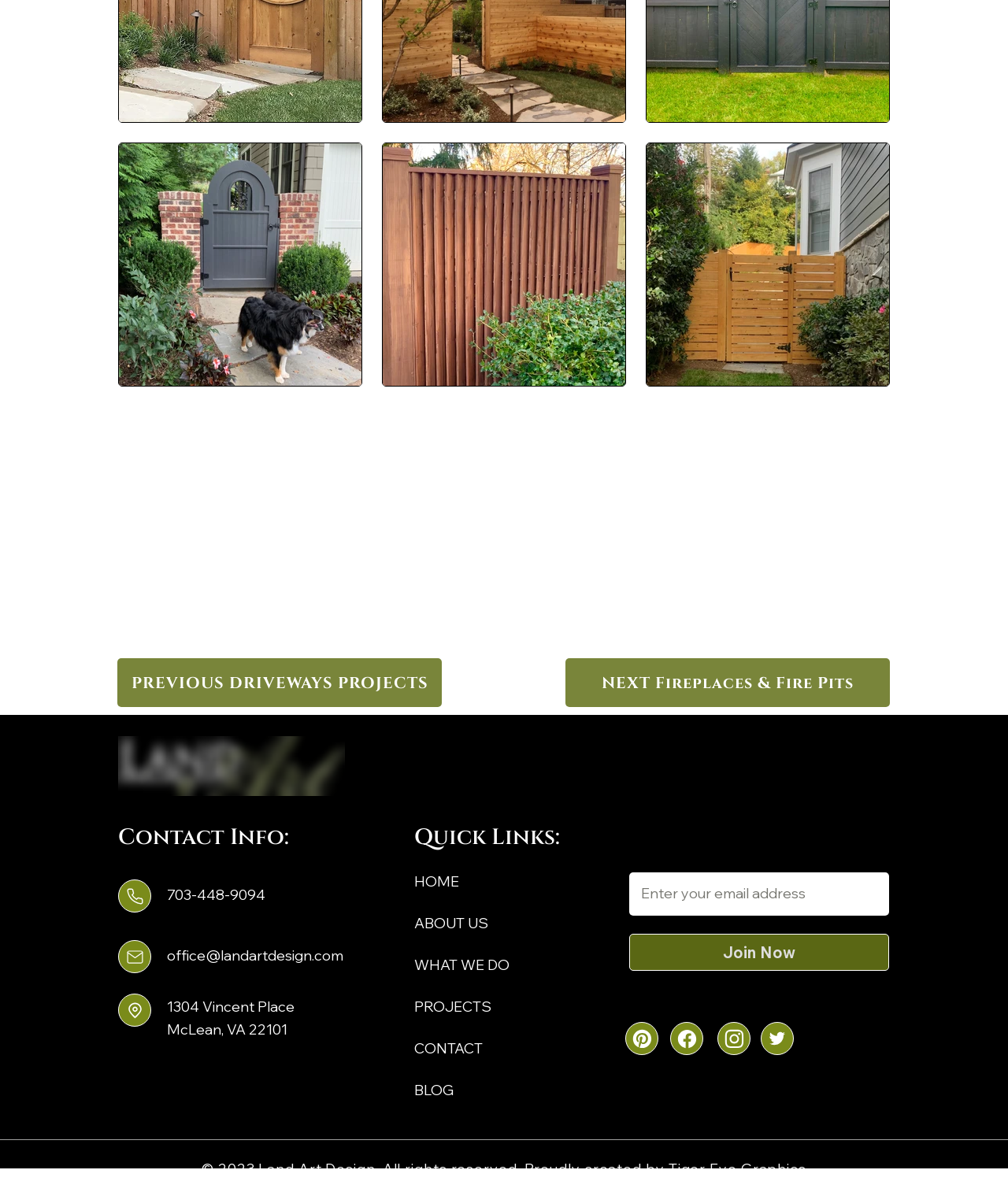Provide the bounding box coordinates in the format (top-left x, top-left y, bottom-right x, bottom-right y). All values are floating point numbers between 0 and 1. Determine the bounding box coordinate of the UI element described as: Tiger Eye Graphics

[0.663, 0.982, 0.8, 0.997]